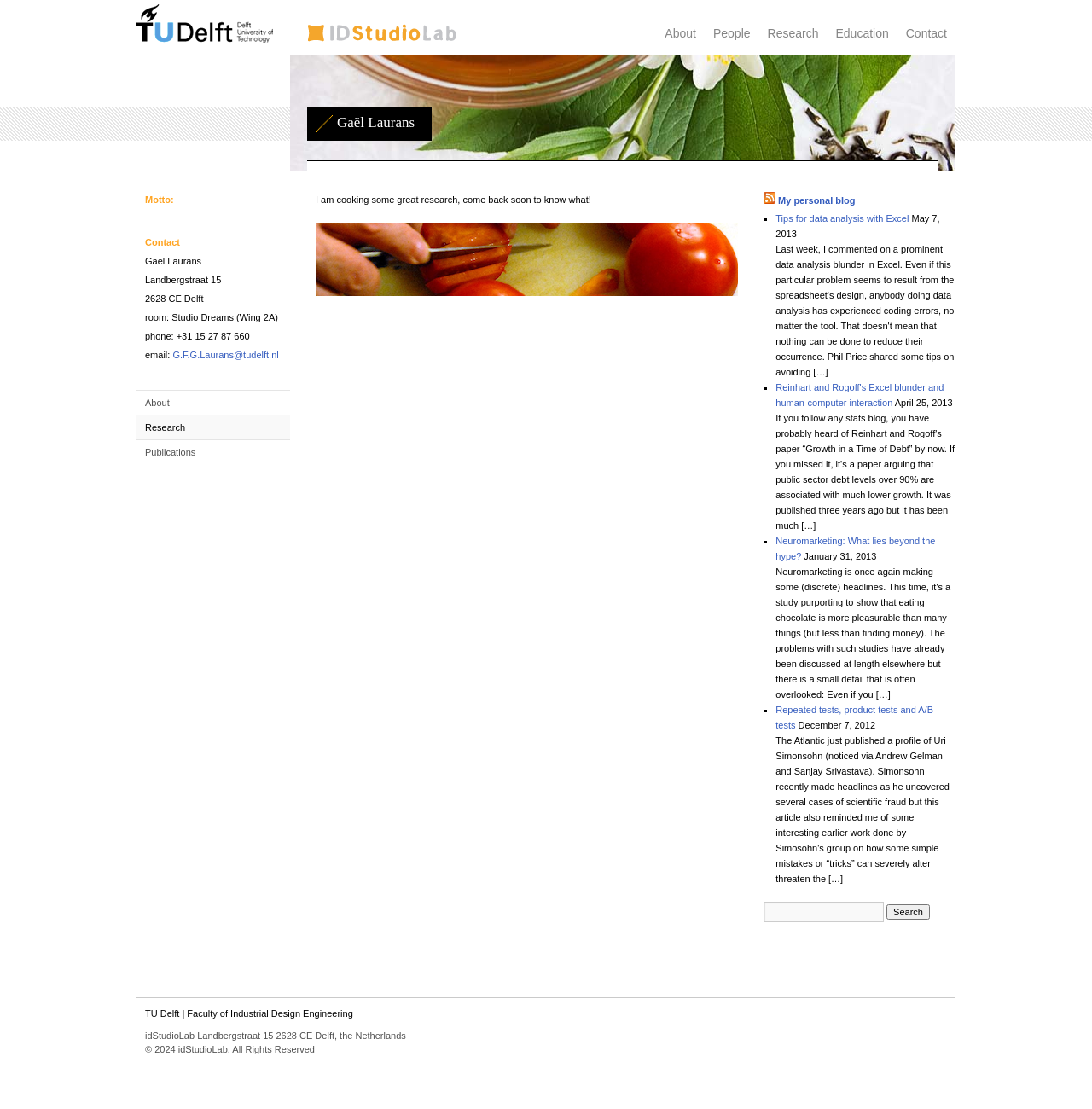Find the bounding box coordinates of the element's region that should be clicked in order to follow the given instruction: "Search for something". The coordinates should consist of four float numbers between 0 and 1, i.e., [left, top, right, bottom].

[0.699, 0.813, 0.809, 0.832]